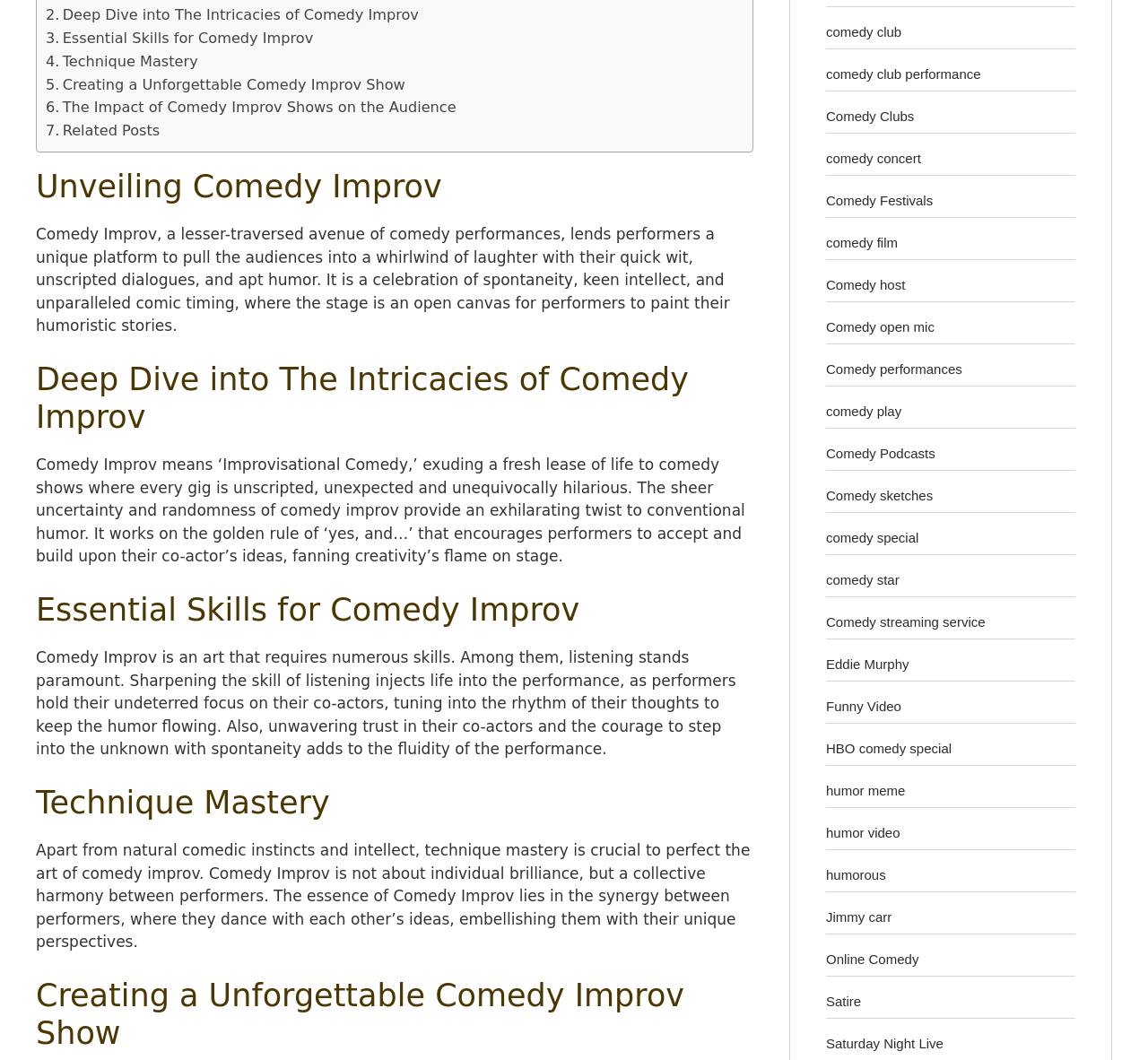Identify the bounding box coordinates for the UI element described as follows: "Comedy Festivals". Ensure the coordinates are four float numbers between 0 and 1, formatted as [left, top, right, bottom].

[0.72, 0.181, 0.813, 0.196]